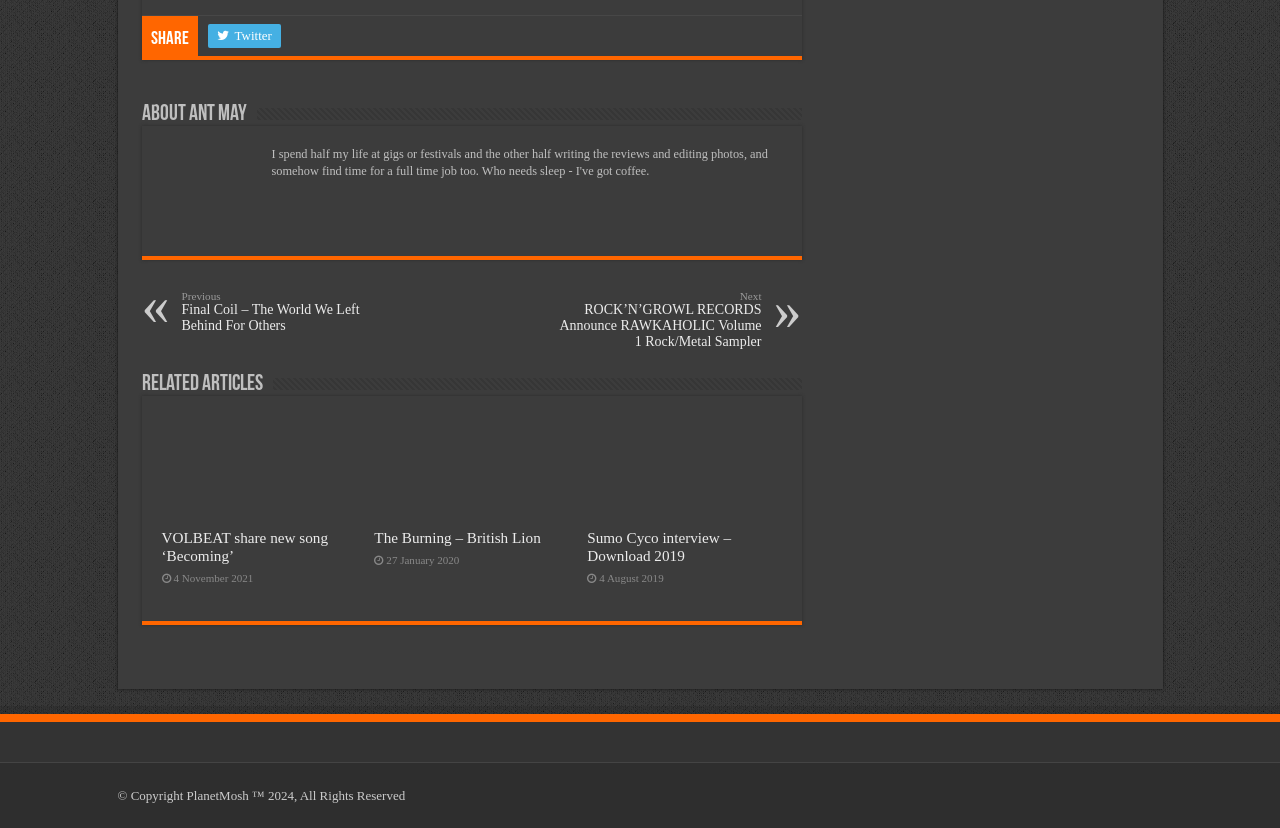What is the topic of the article 'VOLBEAT share new song ‘Becoming’'?
Please answer the question as detailed as possible.

The heading 'VOLBEAT share new song ‘Becoming’' suggests that the article is about a music band VOLBEAT and their new song, indicating that the topic of the article is music.